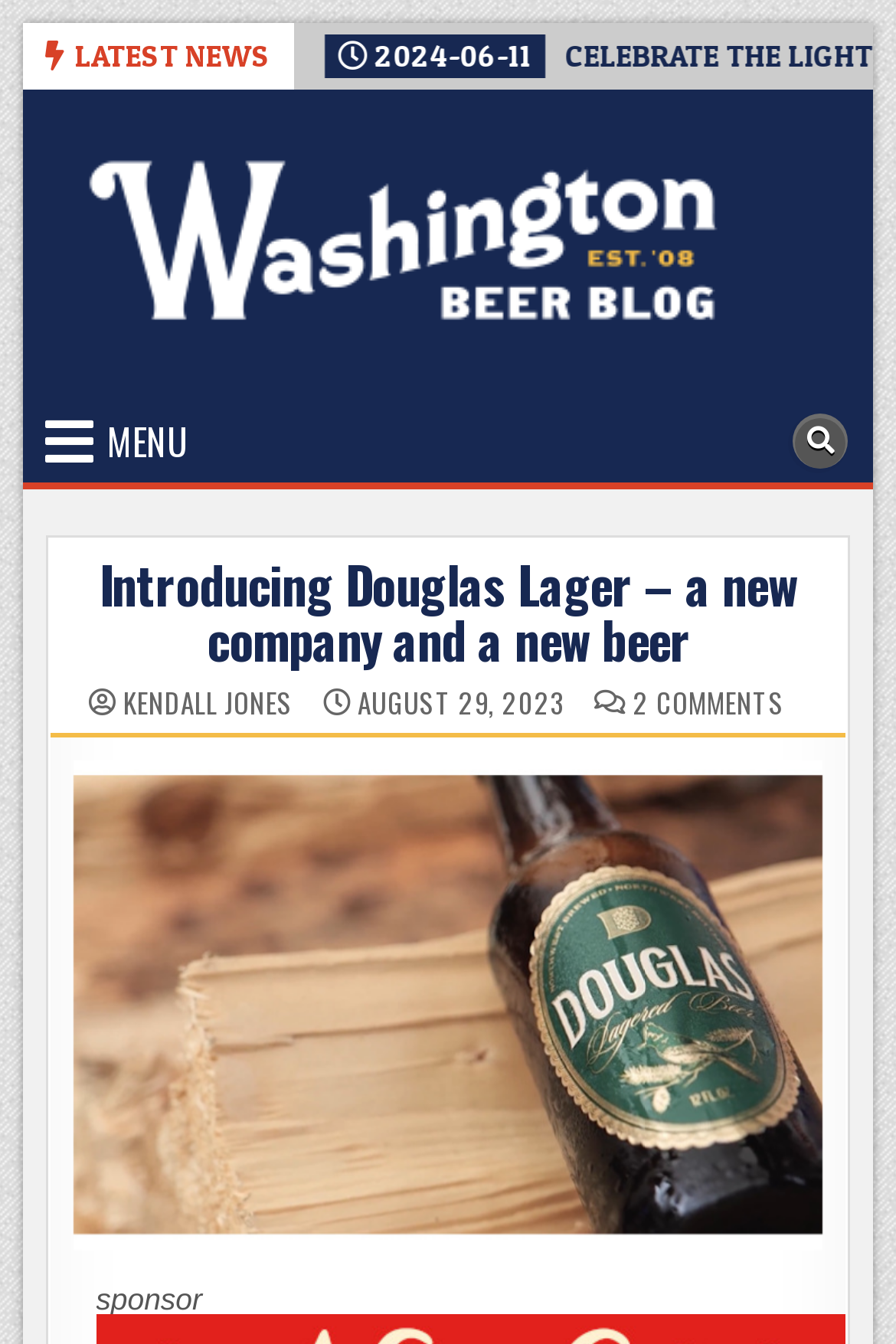Use a single word or phrase to respond to the question:
What is the date of the article?

AUGUST 29, 2023